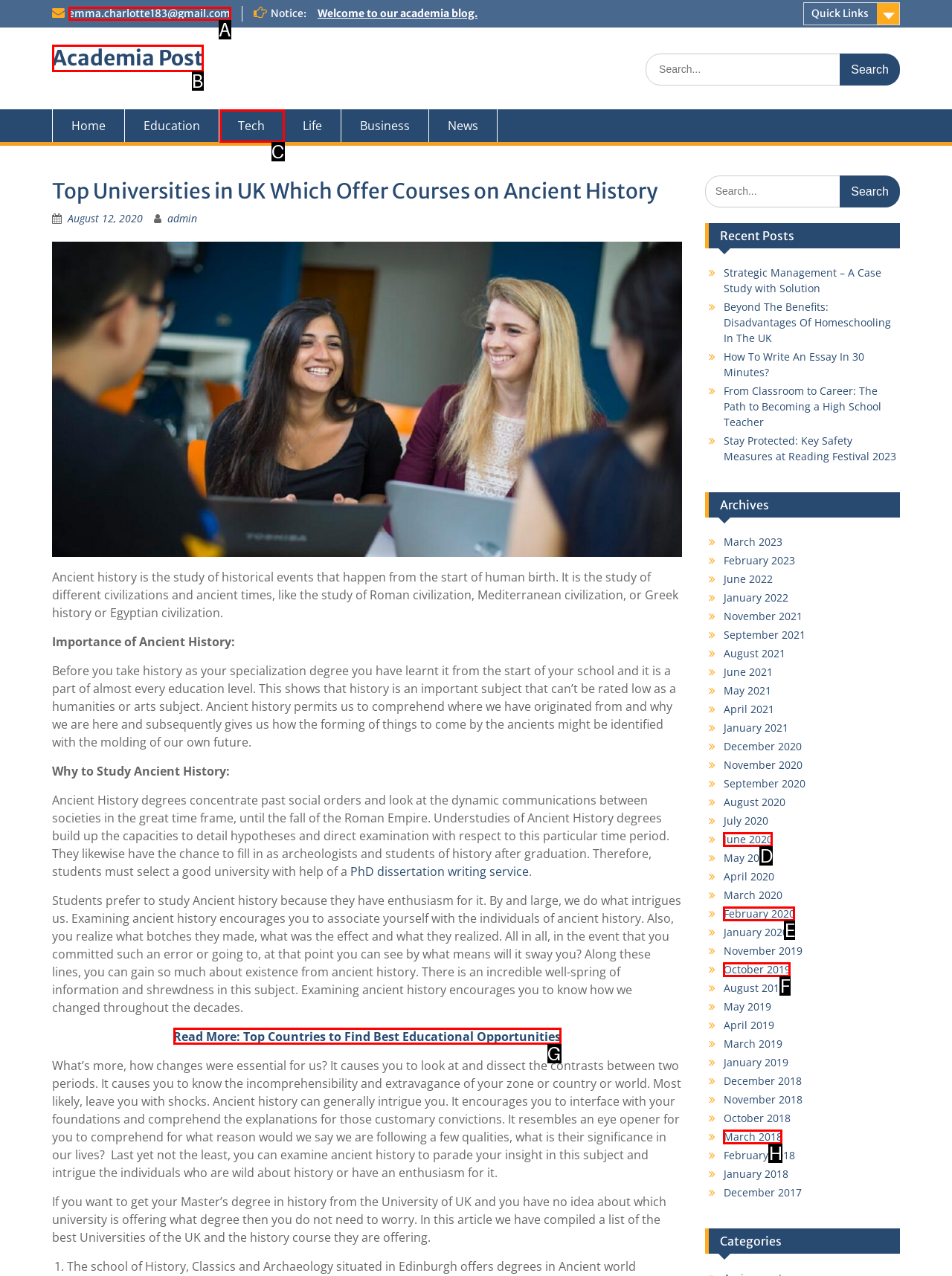Select the option that matches the description: June 2020. Answer with the letter of the correct option directly.

D